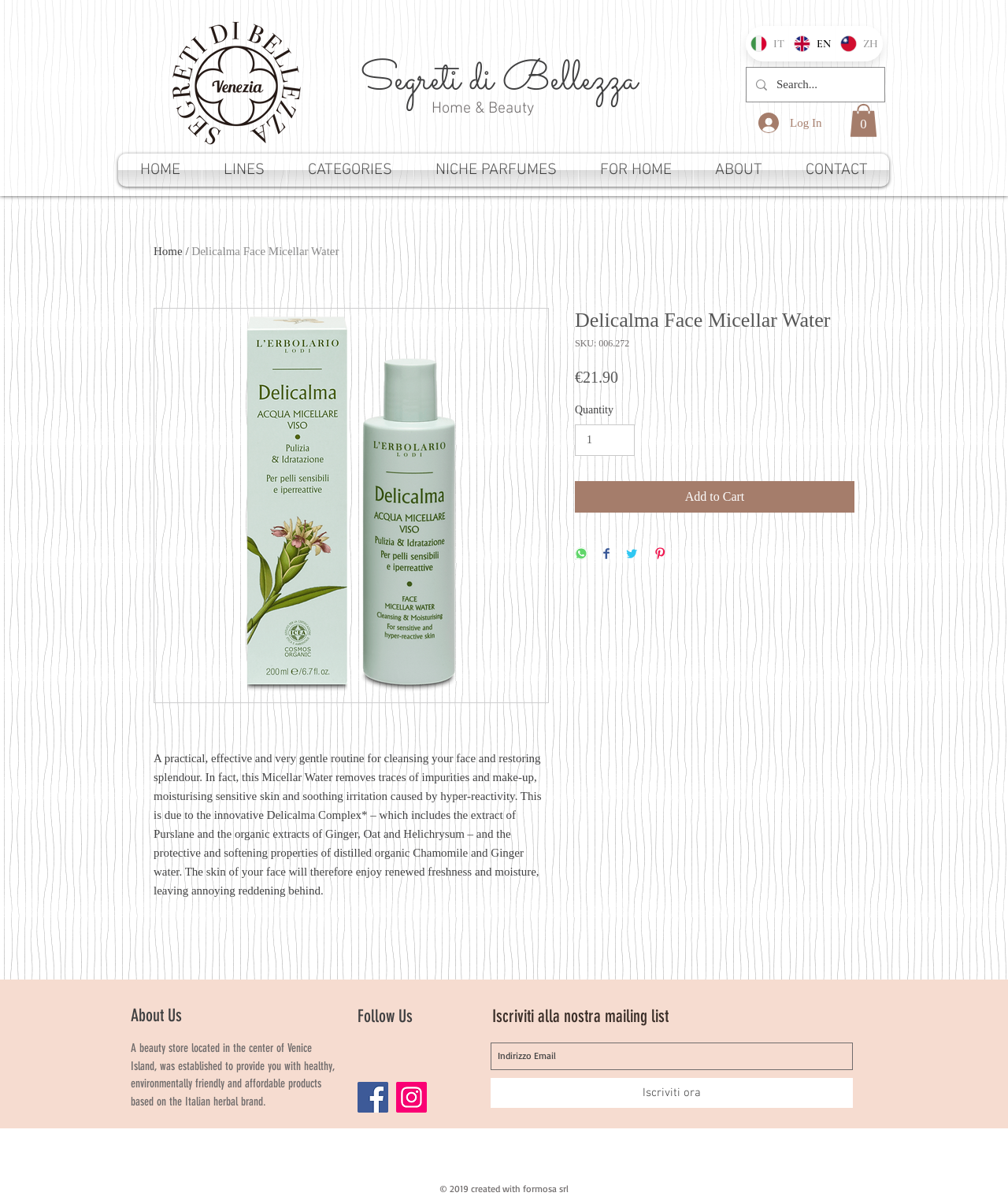What is the purpose of the product?
Using the visual information, answer the question in a single word or phrase.

Cleansing and restoring skin